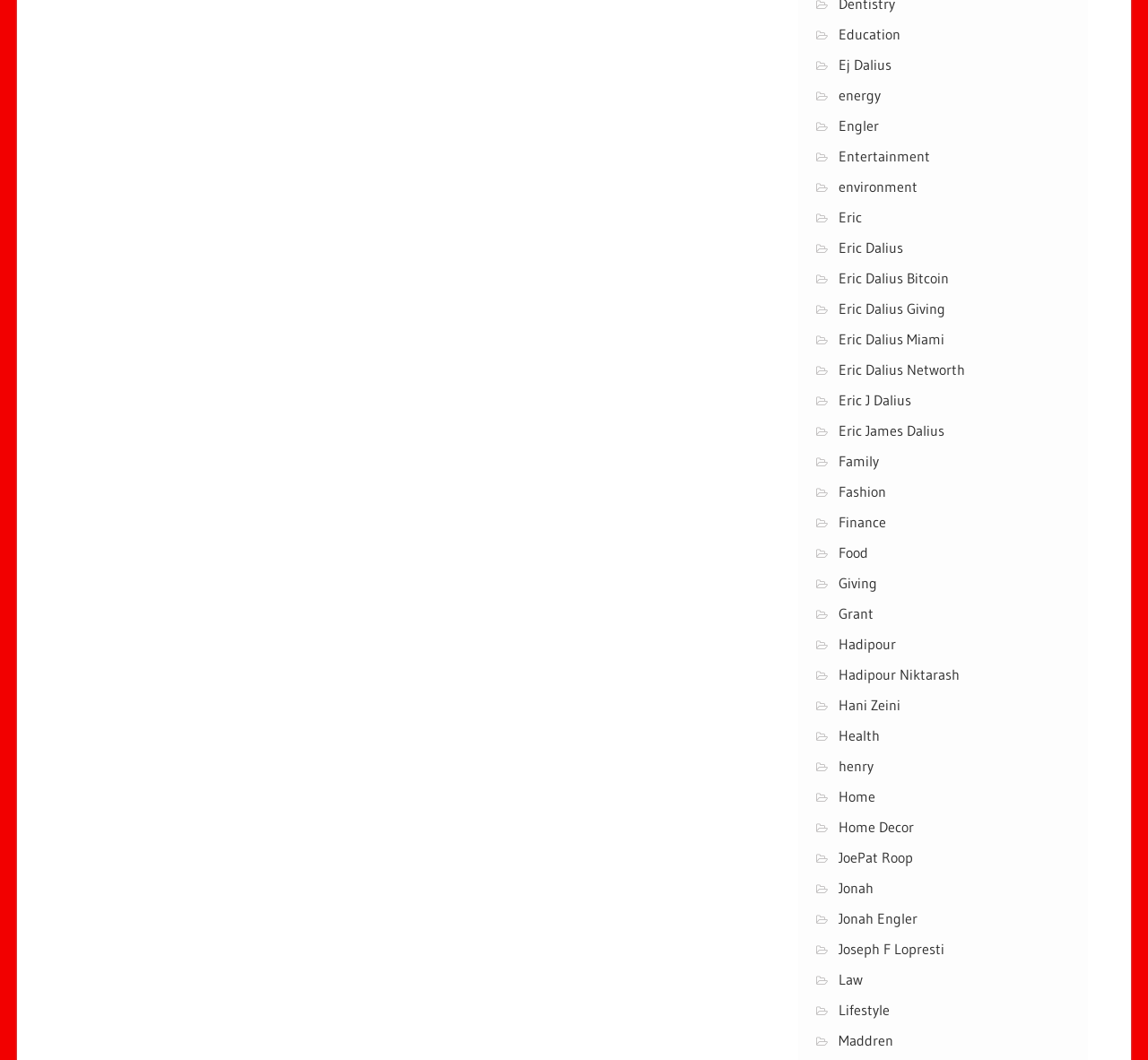Find the bounding box coordinates for the HTML element described as: "Education". The coordinates should consist of four float values between 0 and 1, i.e., [left, top, right, bottom].

[0.731, 0.023, 0.784, 0.04]